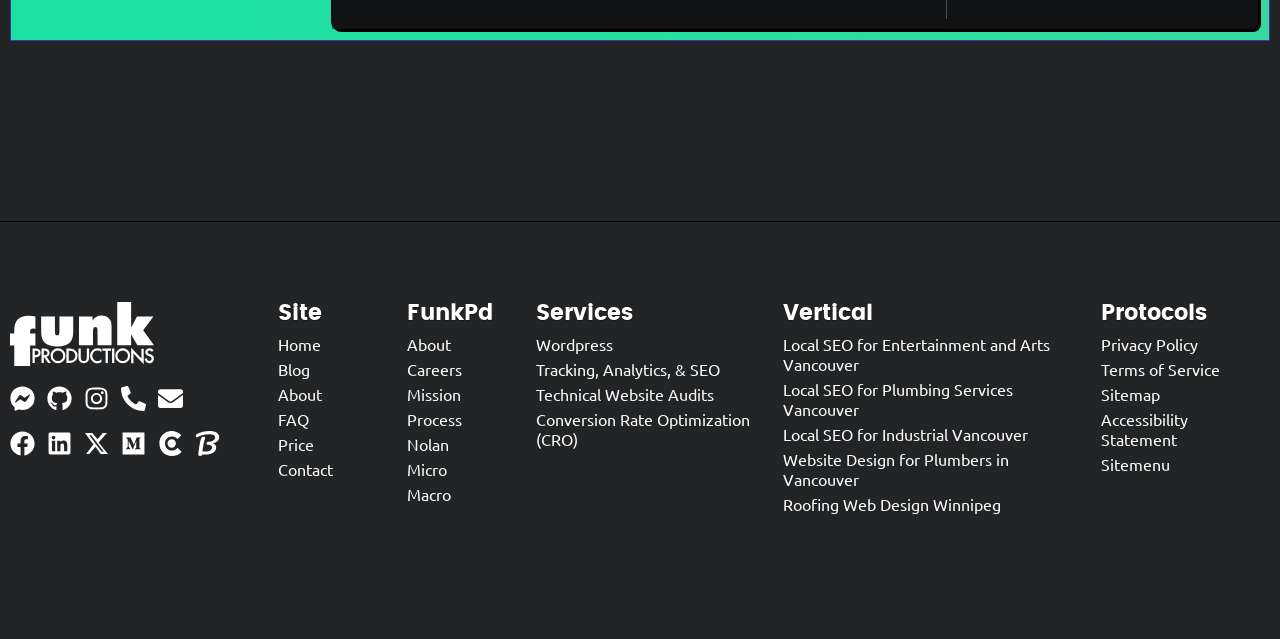Identify the bounding box coordinates of the clickable section necessary to follow the following instruction: "Visit GitHub". The coordinates should be presented as four float numbers from 0 to 1, i.e., [left, top, right, bottom].

[0.037, 0.666, 0.056, 0.705]